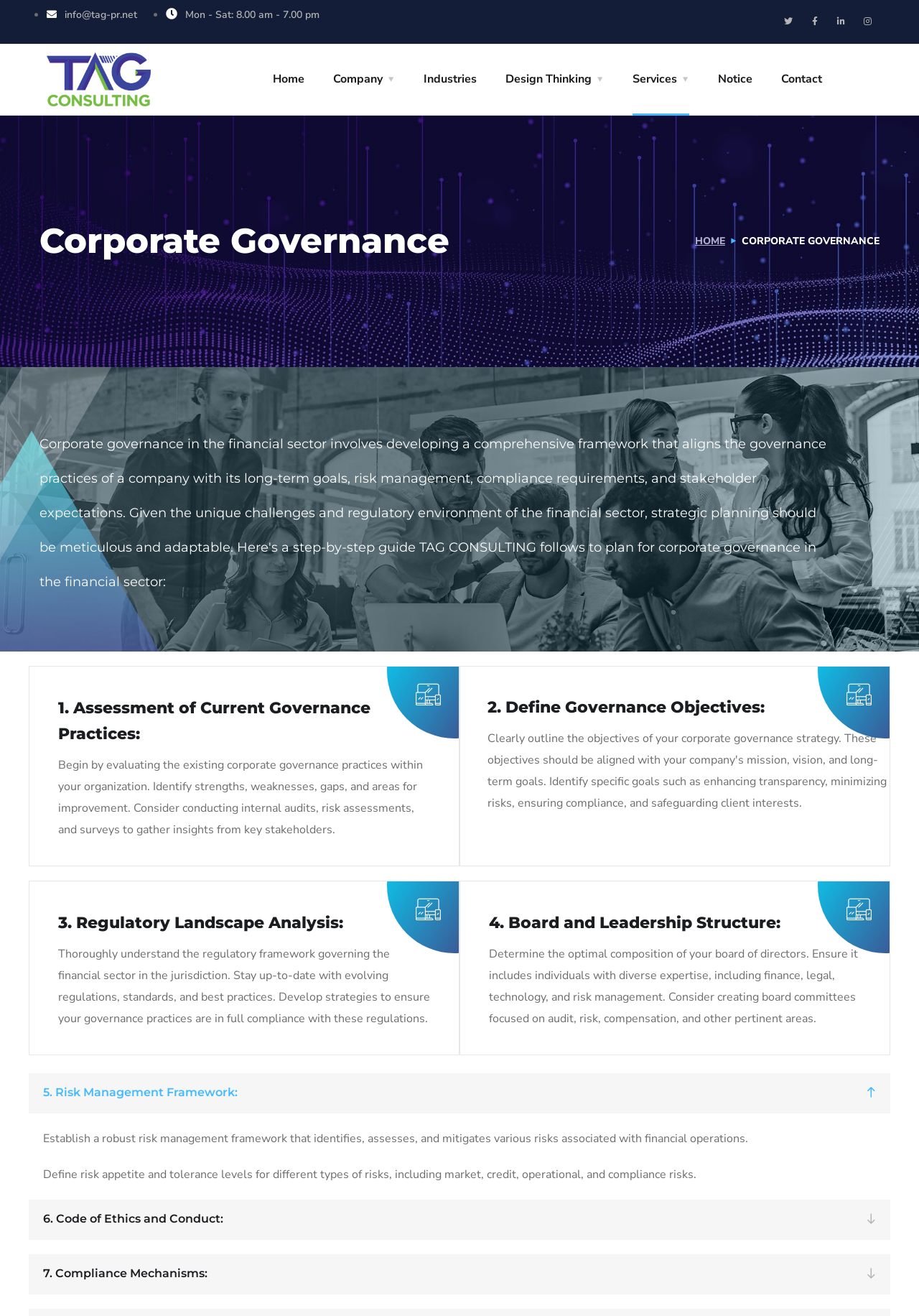What is the first step in planning for corporate governance in the financial sector?
Look at the screenshot and respond with one word or a short phrase.

Assessment of Current Governance Practices